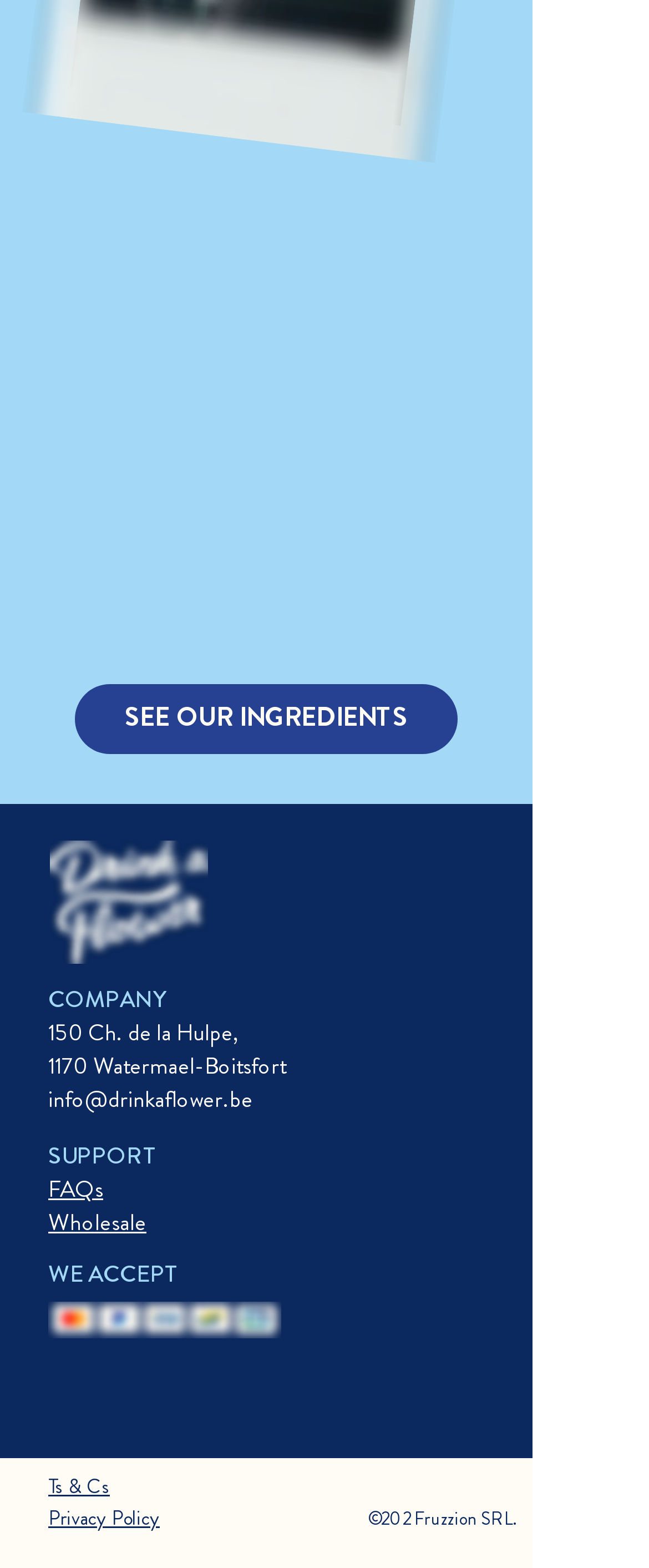Identify the bounding box coordinates of the element to click to follow this instruction: 'Learn about the ingredients'. Ensure the coordinates are four float values between 0 and 1, provided as [left, top, right, bottom].

[0.115, 0.436, 0.705, 0.48]